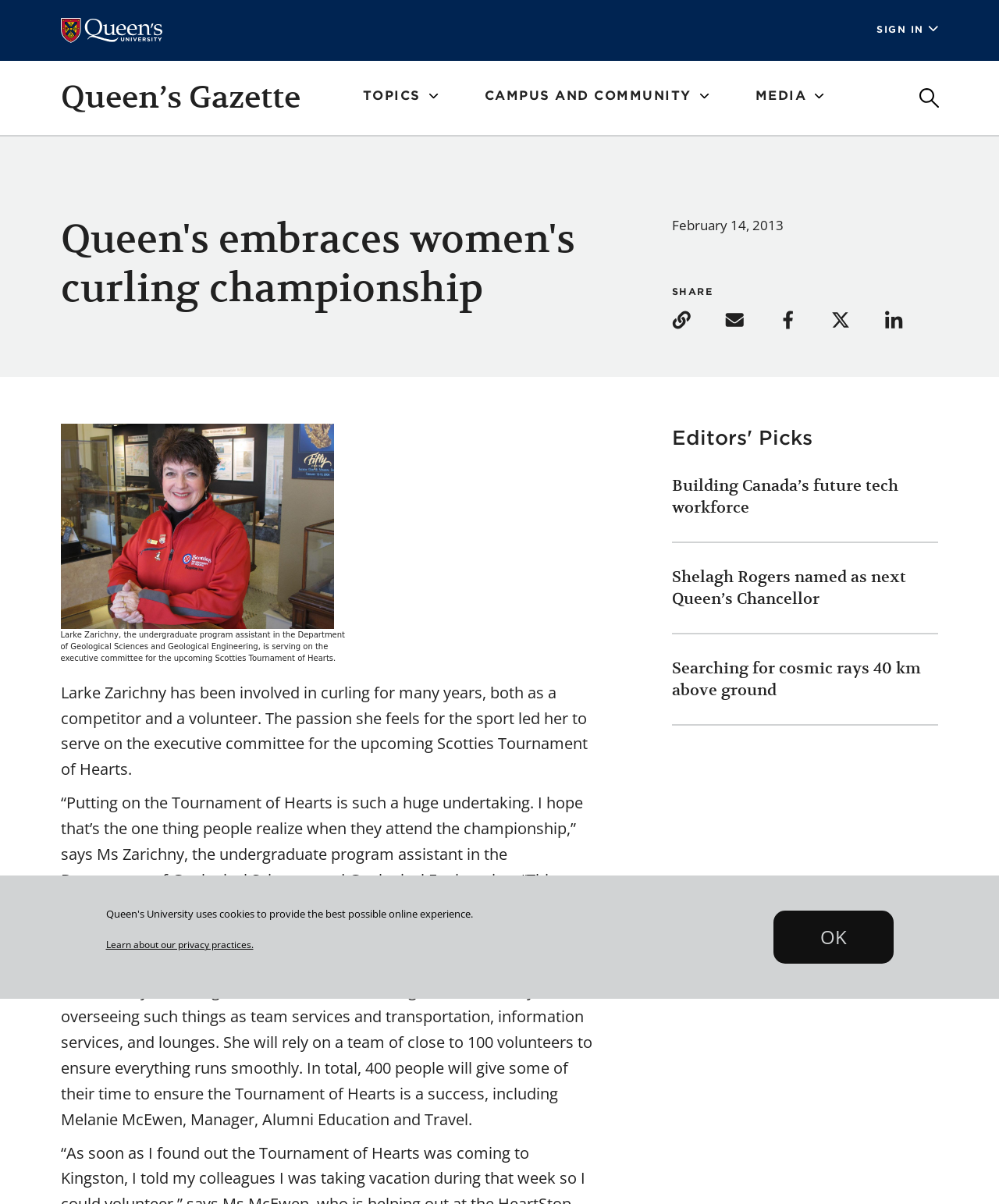How many people will volunteer for the Tournament of Hearts?
Provide a thorough and detailed answer to the question.

According to the article, a total of 400 people will give some of their time to ensure the Tournament of Hearts is a success.